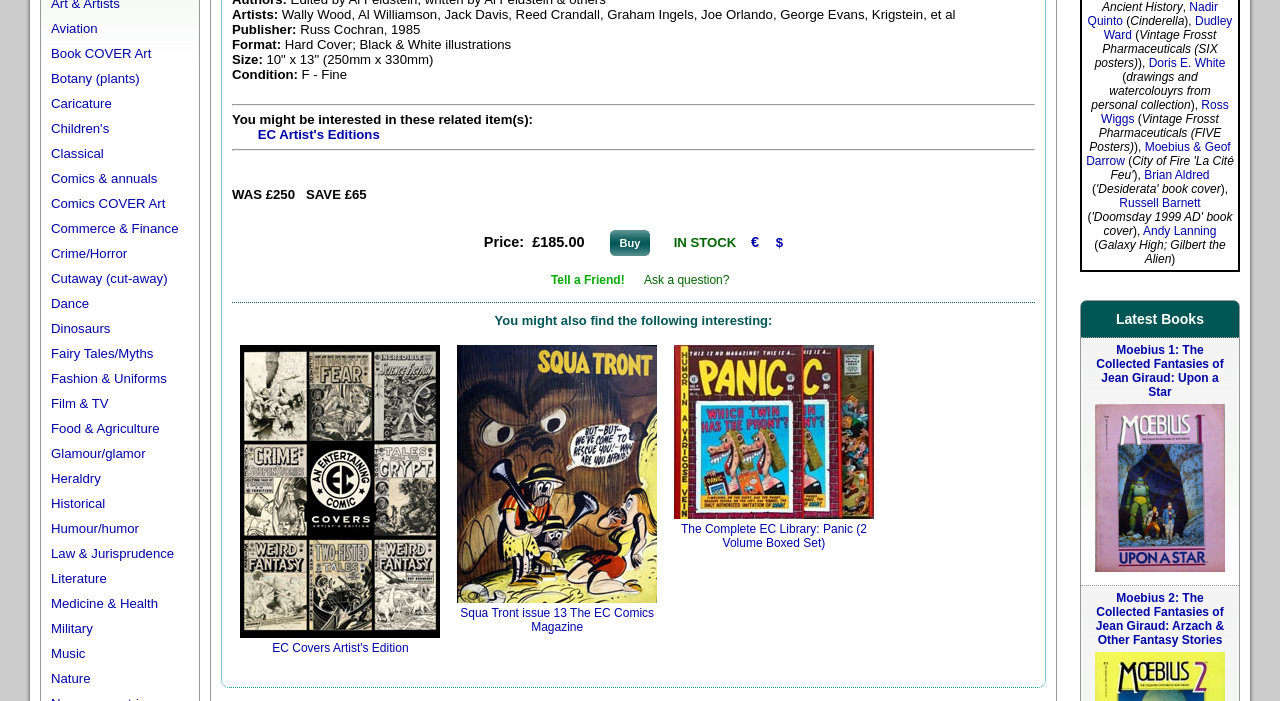Utilize the details in the image to thoroughly answer the following question: What are the related items that might be of interest?

The related items are listed in the section that says 'You might be interested in these related item(s):', which includes links to EC Artist's Editions, EC Covers Artist's Edition, and other items.